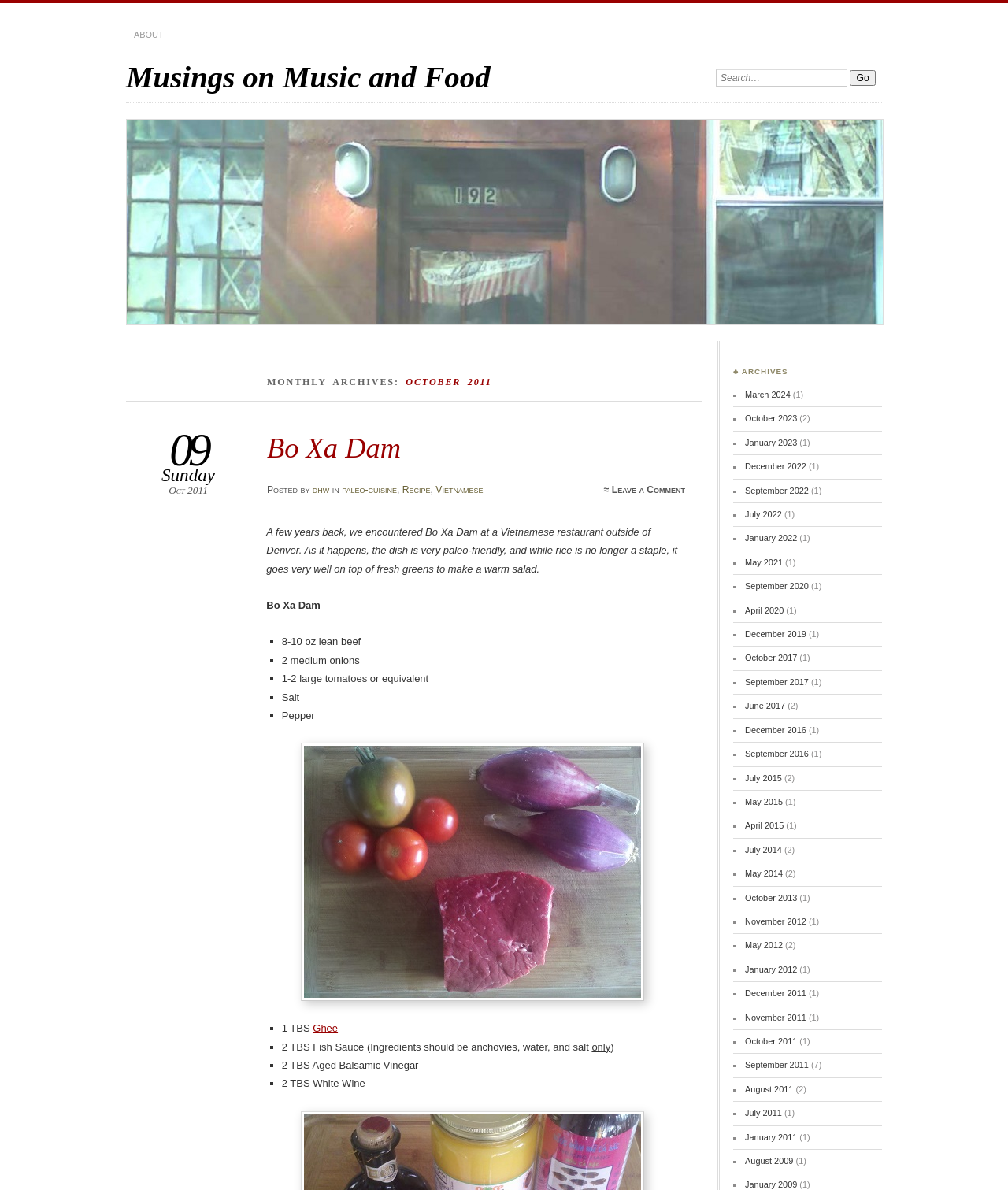What is the search button labeled?
Please ensure your answer is as detailed and informative as possible.

The search button is labeled 'Go', which can be found next to the search textbox in the top-right corner of the webpage.